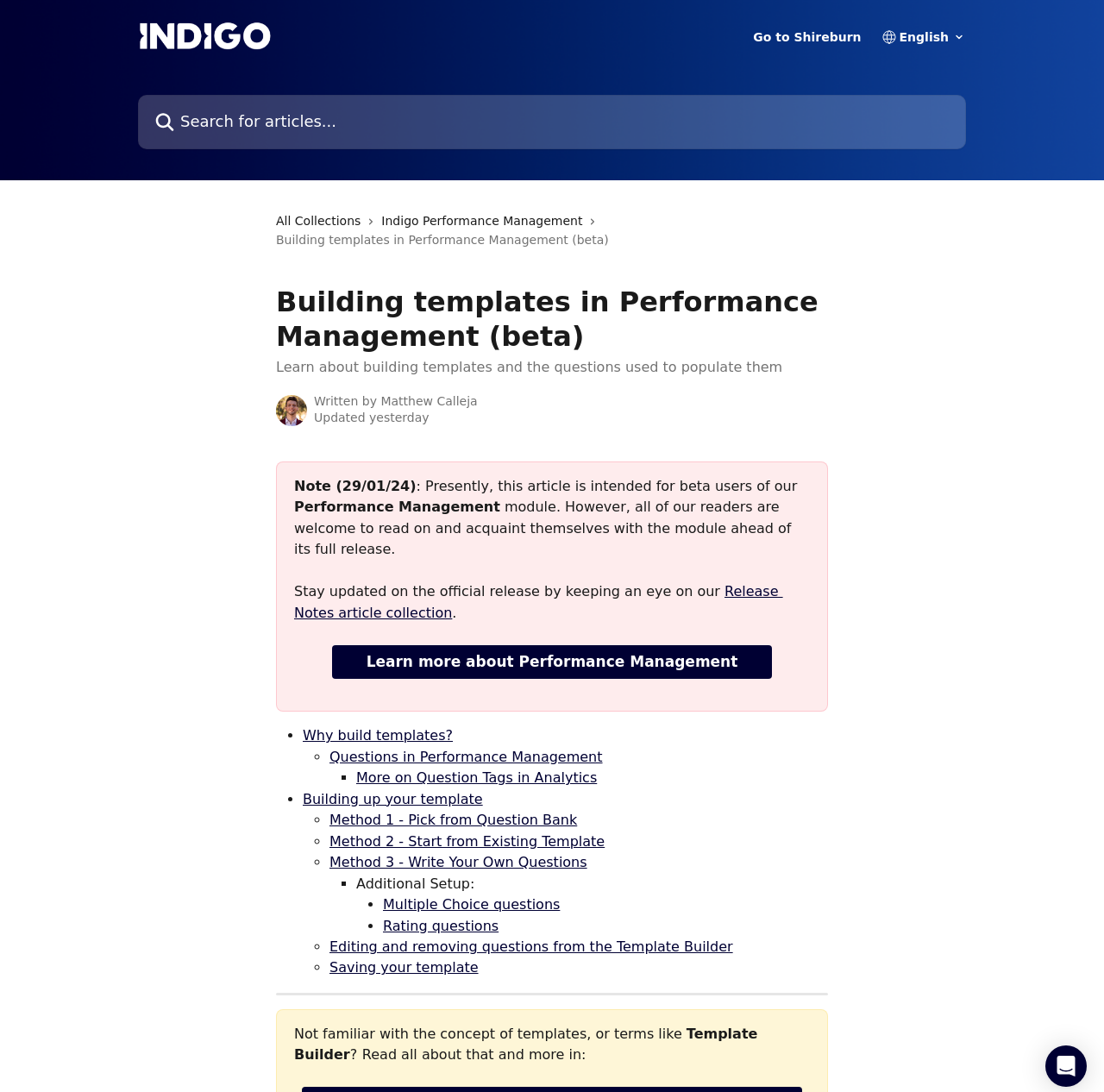Specify the bounding box coordinates of the region I need to click to perform the following instruction: "Go to Shireburn". The coordinates must be four float numbers in the range of 0 to 1, i.e., [left, top, right, bottom].

[0.682, 0.028, 0.78, 0.039]